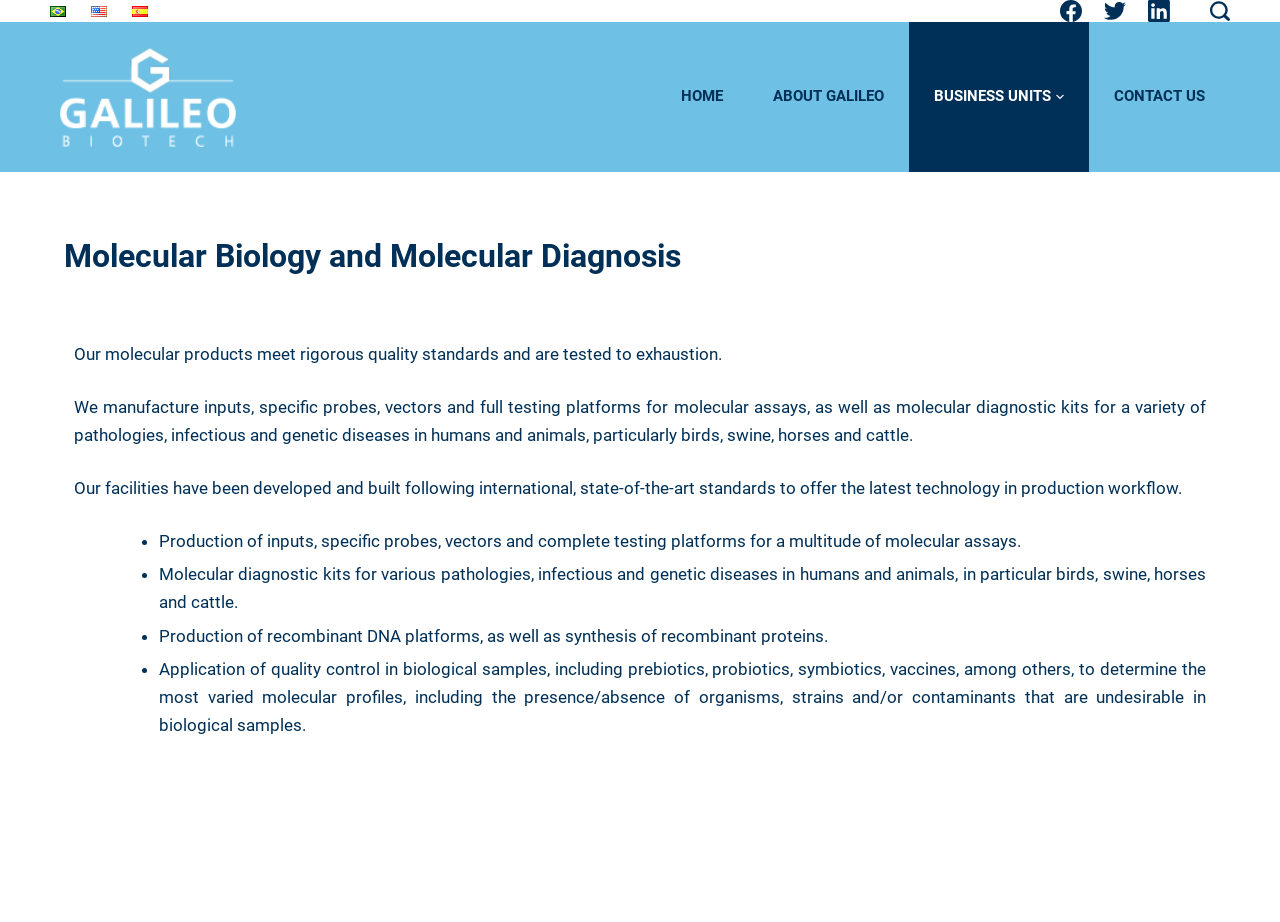Identify the bounding box coordinates of the clickable section necessary to follow the following instruction: "Switch to Portuguese". The coordinates should be presented as four float numbers from 0 to 1, i.e., [left, top, right, bottom].

[0.039, 0.0, 0.061, 0.024]